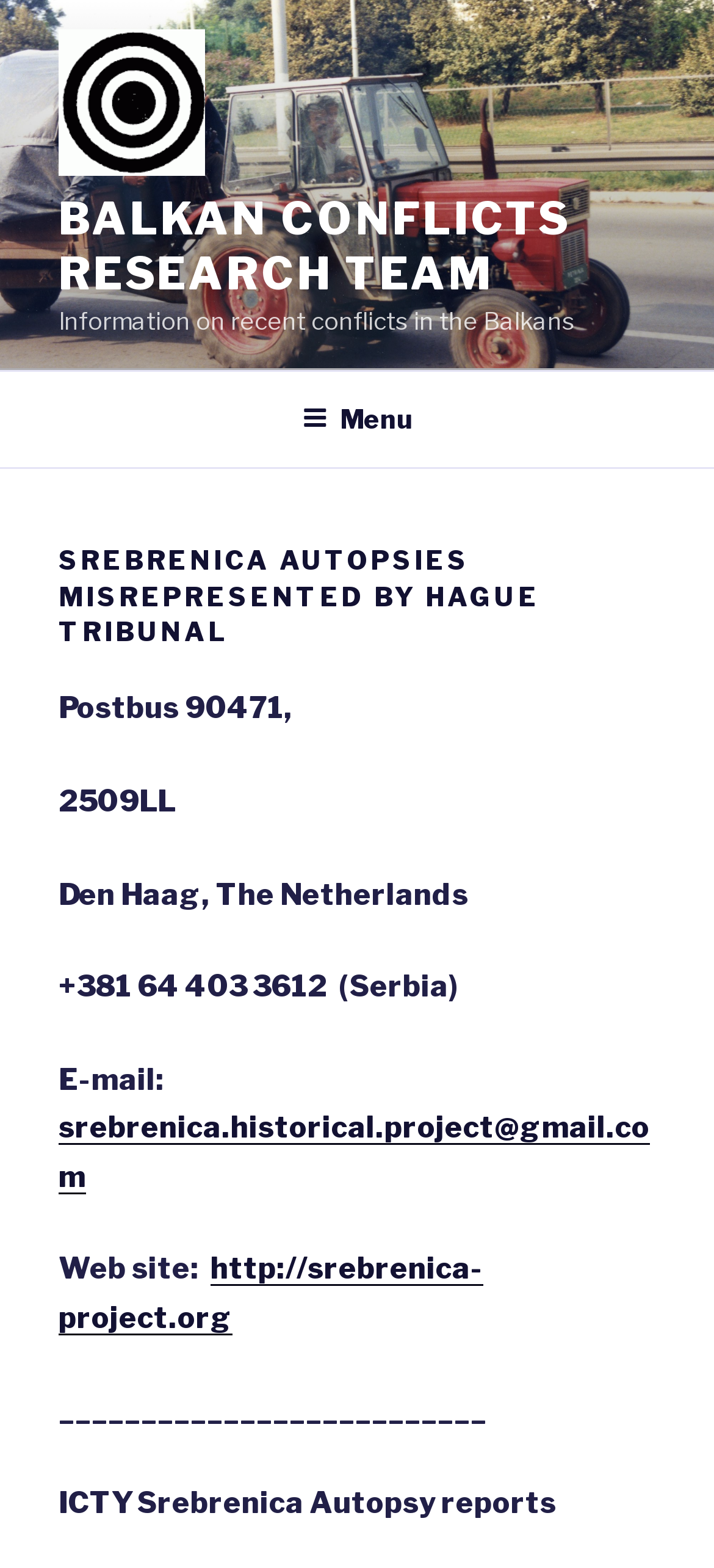Provide a comprehensive caption for the webpage.

The webpage appears to be a research team's website focused on Balkan conflicts. At the top, there is a logo image of the "Balkan Conflicts Research Team" accompanied by a link to the team's website. Below the logo, there is a brief description of the website, stating that it provides information on recent conflicts in the Balkans.

On the top right, there is a navigation menu labeled "Top Menu" with a button to expand or collapse it. The menu is not expanded by default.

Below the navigation menu, there is a header section with a prominent heading that reads "SREBRENICA AUTOPSIES MISREPRESENTED BY HAGUE TRIBUNAL". This heading is followed by a block of text that provides contact information, including a postal address in the Netherlands, a phone number in Serbia, an email address, and a website URL.

The contact information is separated from the rest of the content by a horizontal line. Below the line, there is a heading that reads "ICTY Srebrenica Autopsy reports", which appears to be the main topic of the webpage.